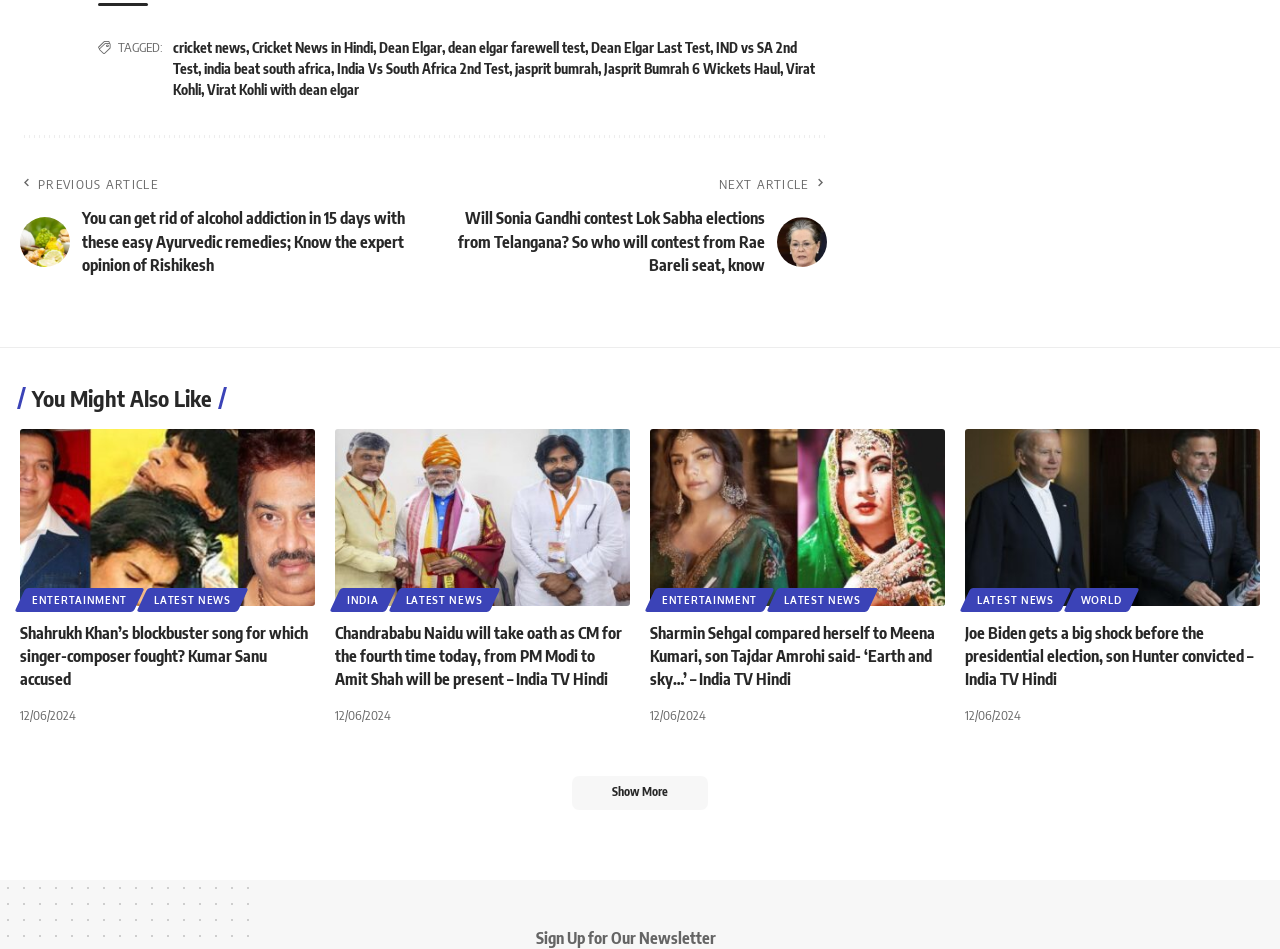Pinpoint the bounding box coordinates of the area that must be clicked to complete this instruction: "Click on 'Show More'".

[0.447, 0.817, 0.553, 0.853]